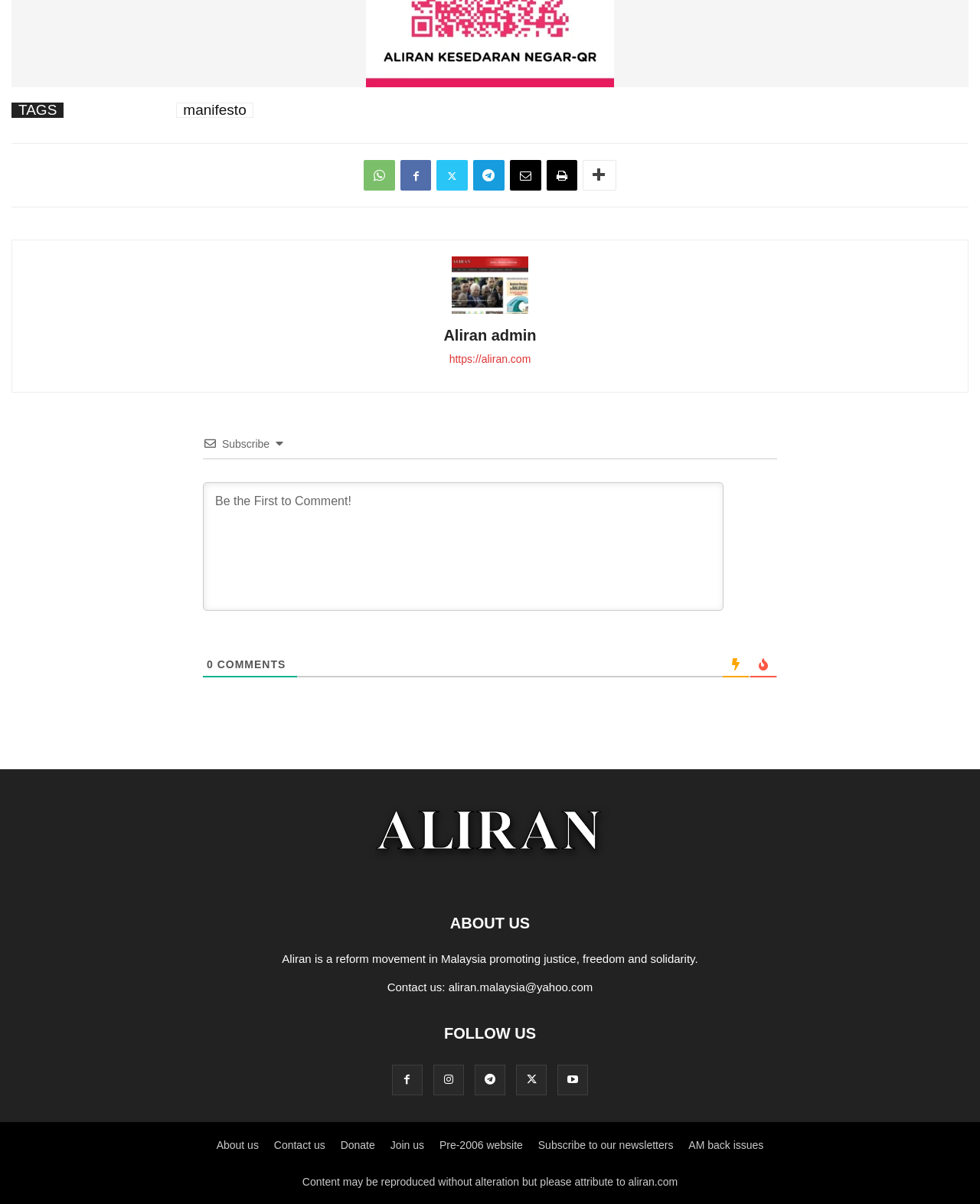Using the elements shown in the image, answer the question comprehensively: What is the name of the image in the footer?

The image in the footer has an OCR text 'ALIRAN', indicating that it is the logo of Aliran.